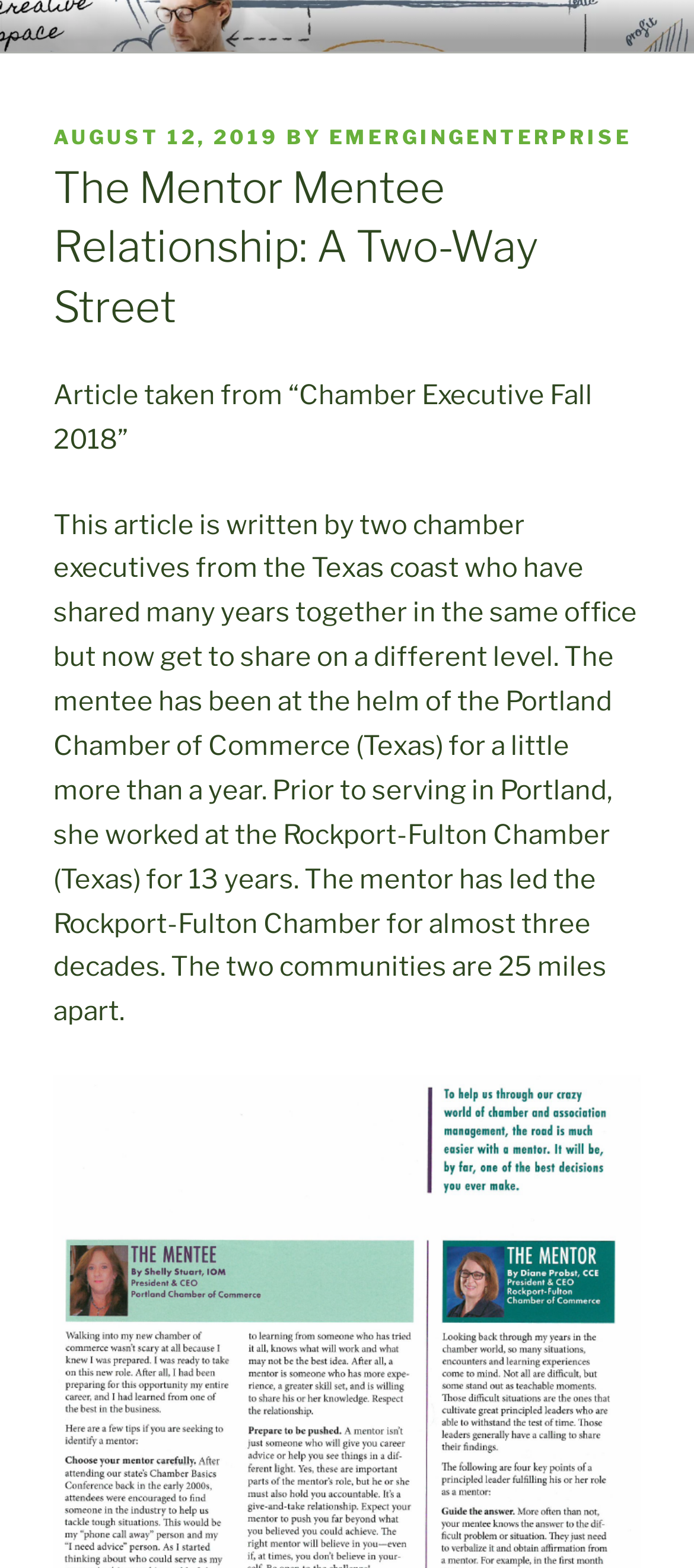Please locate the UI element described by "August 12, 2019August 12, 2019" and provide its bounding box coordinates.

[0.077, 0.079, 0.403, 0.095]